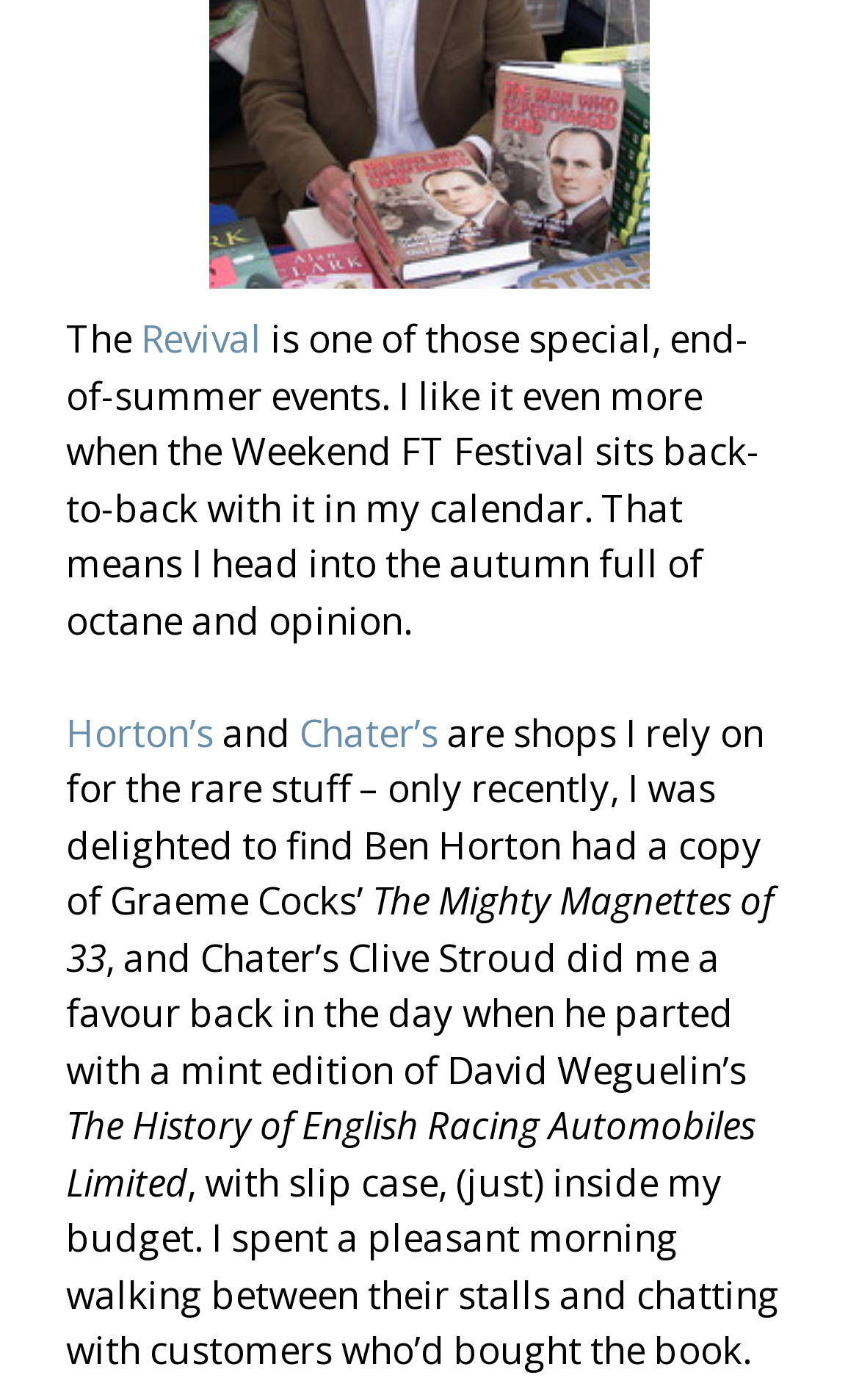How many bookstores are mentioned?
Please provide a comprehensive answer based on the contents of the image.

The author mentions two bookstores, Horton's and Chater's, which they rely on for rare books.